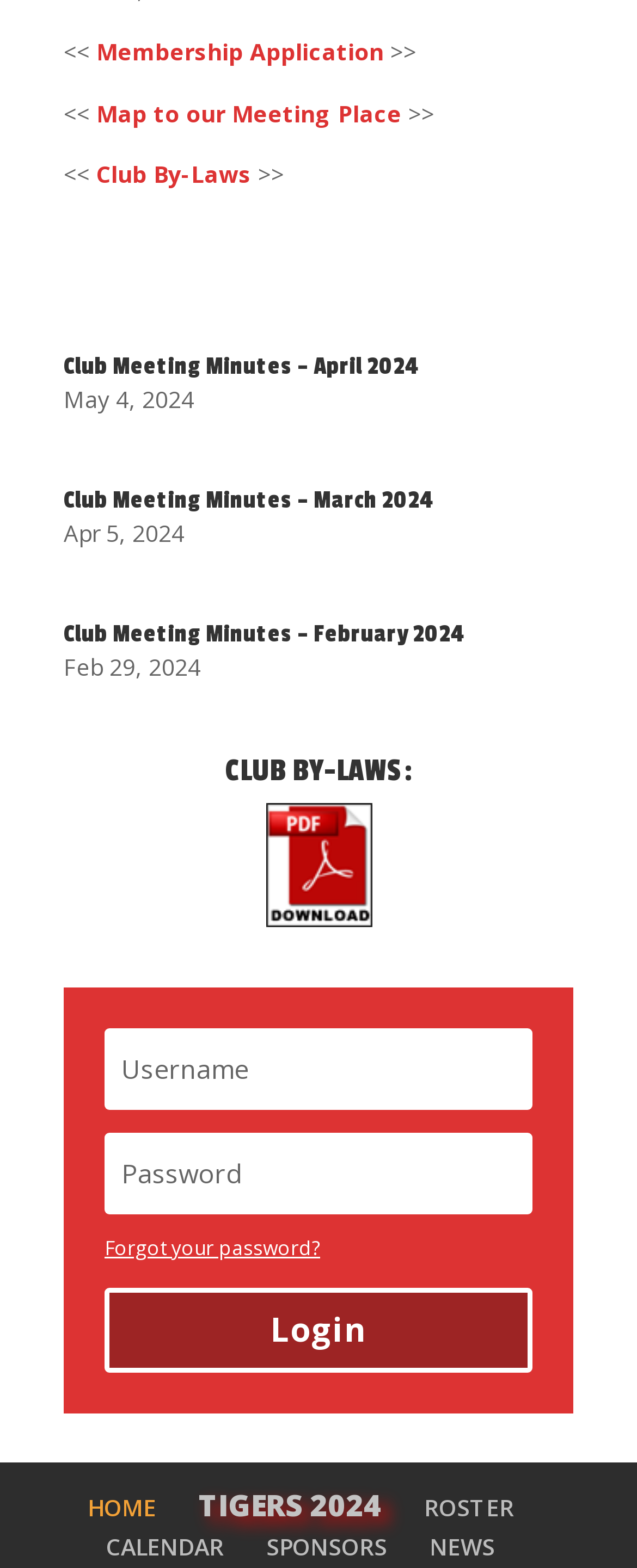Identify the bounding box coordinates of the region that needs to be clicked to carry out this instruction: "view may 31 2010 post". Provide these coordinates as four float numbers ranging from 0 to 1, i.e., [left, top, right, bottom].

None